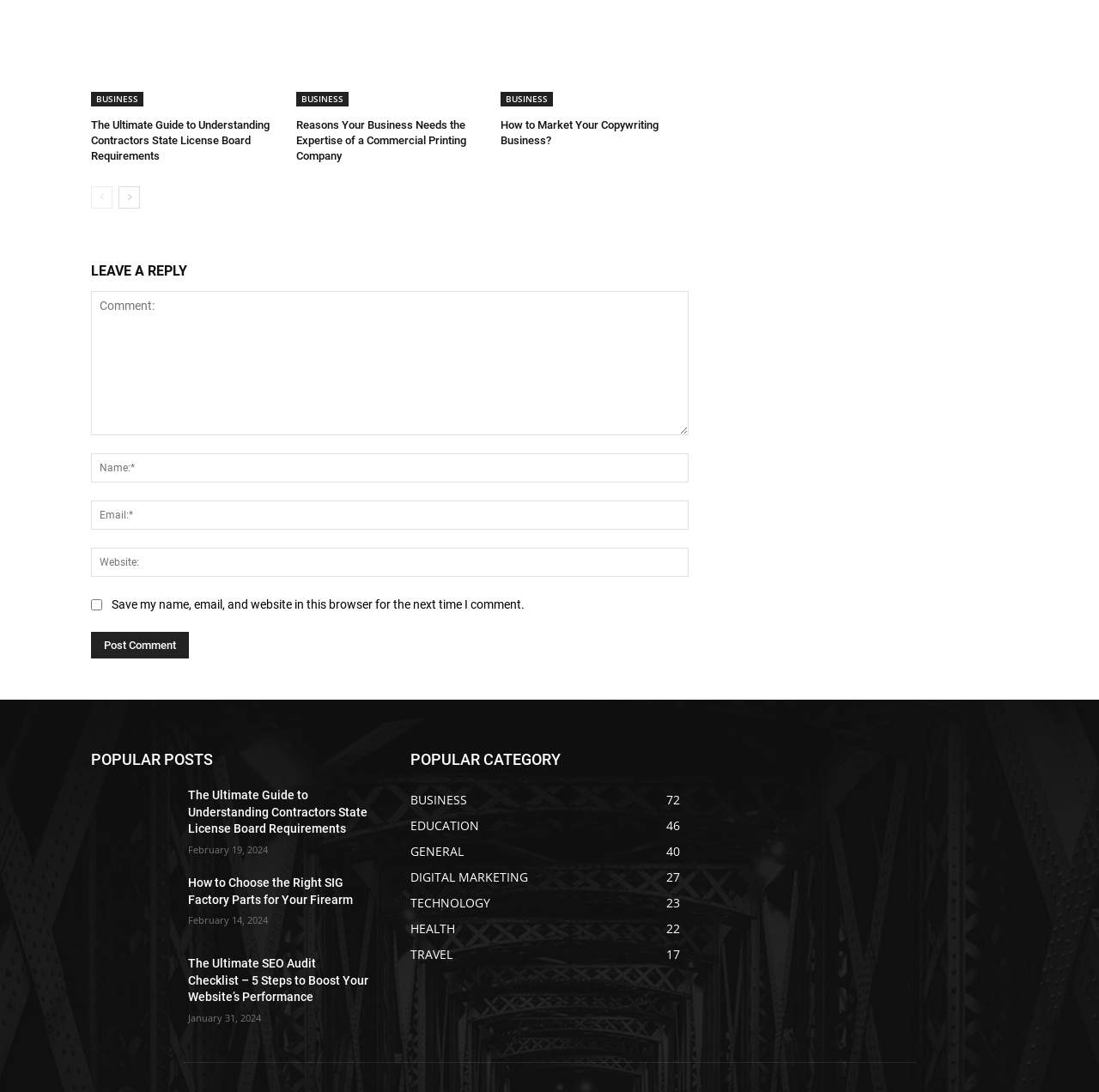Respond with a single word or phrase:
What is the title of the first article?

The Ultimate Guide to Understanding Contractors State License Board Requirements